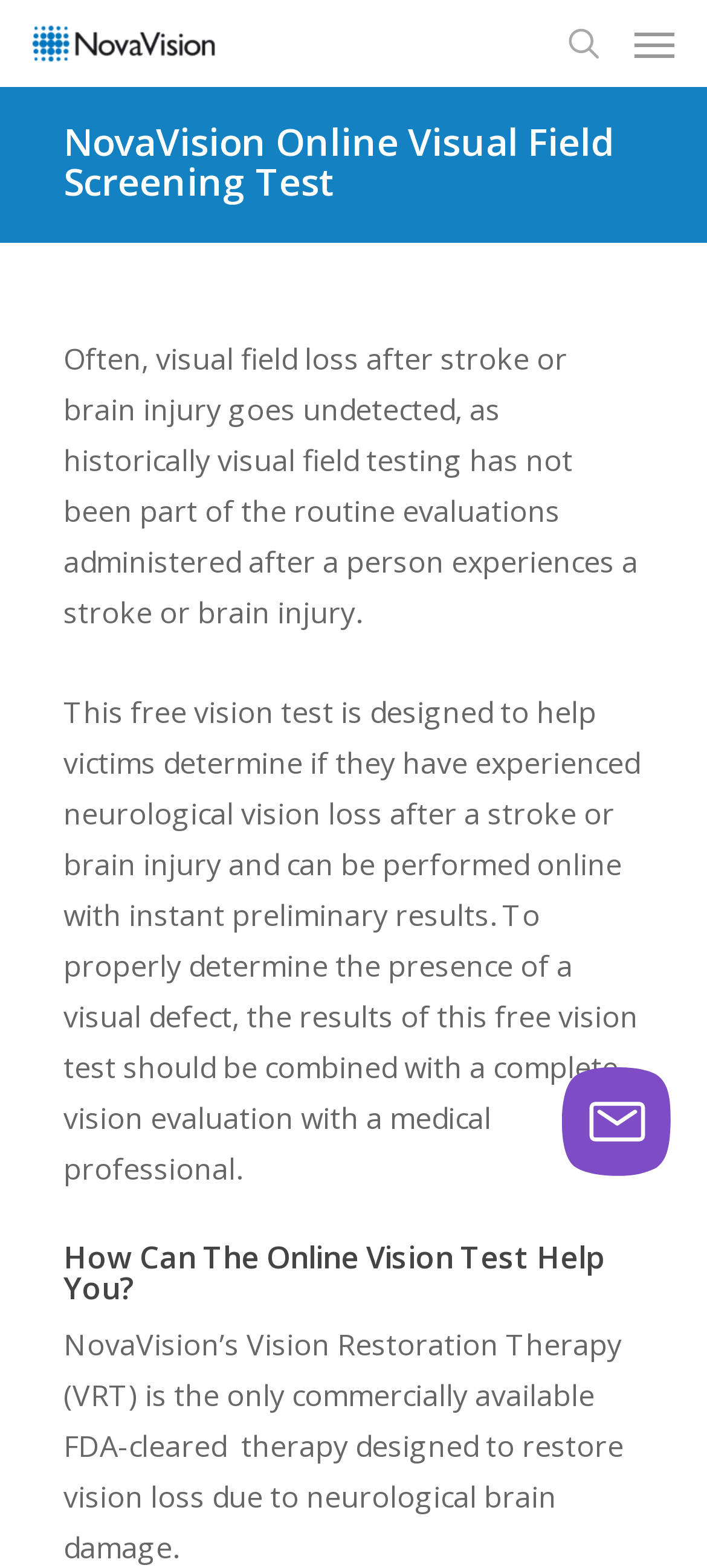Bounding box coordinates should be in the format (top-left x, top-left y, bottom-right x, bottom-right y) and all values should be floating point numbers between 0 and 1. Determine the bounding box coordinate for the UI element described as: alt="NovaVision"

[0.046, 0.014, 0.326, 0.042]